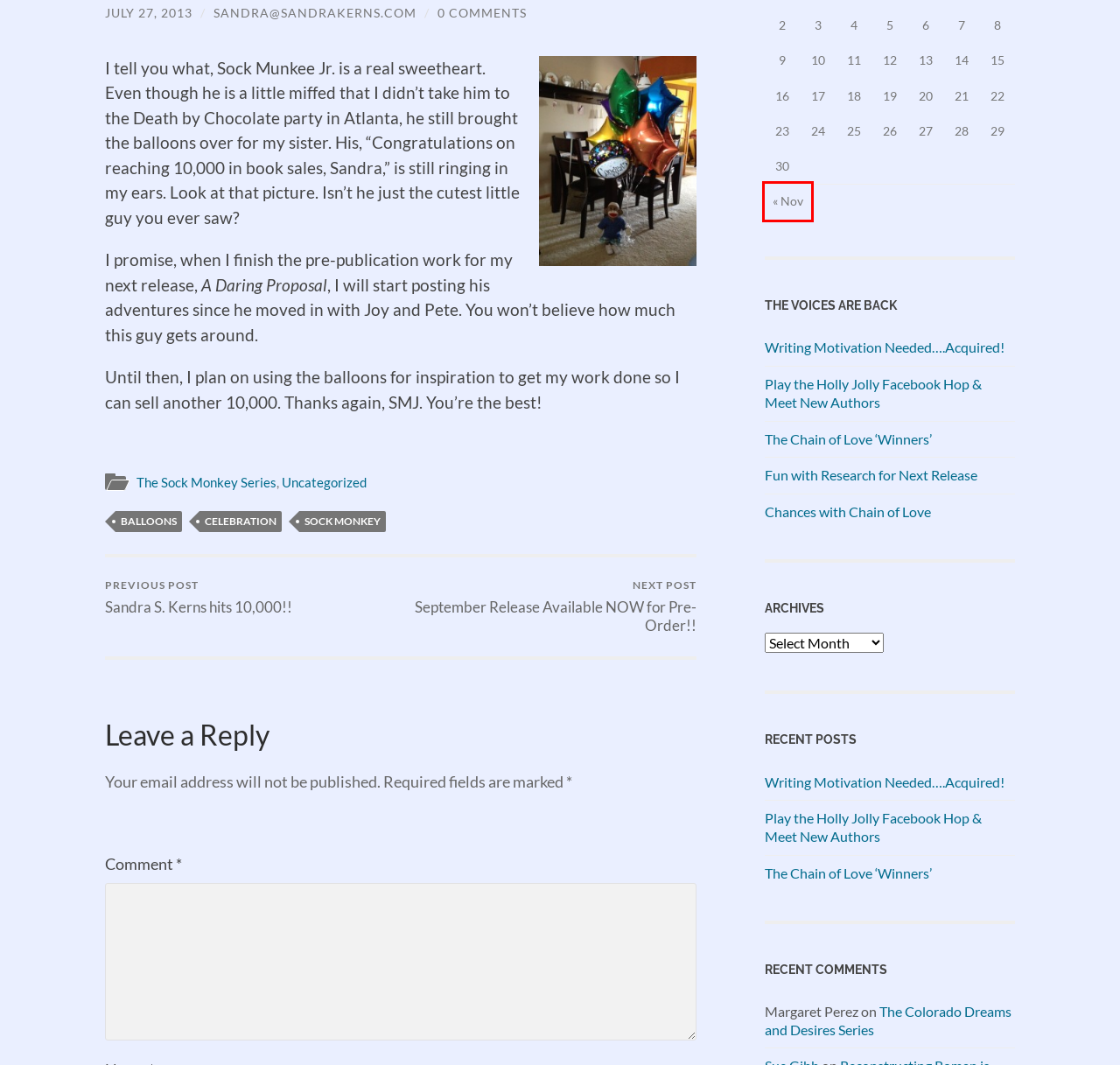You are presented with a screenshot of a webpage with a red bounding box. Select the webpage description that most closely matches the new webpage after clicking the element inside the red bounding box. The options are:
A. Uncategorized – sandrakerns.com
B. celebration – sandrakerns.com
C. balloons – sandrakerns.com
D. November 2021 – sandrakerns.com
E. The Chain of Love ‘Winners’ – sandrakerns.com
F. Chances with Chain of Love – sandrakerns.com
G. September Release Available NOW for Pre-Order!! – sandrakerns.com
H. Sandra S. Kerns hits 10,000!! – sandrakerns.com

D